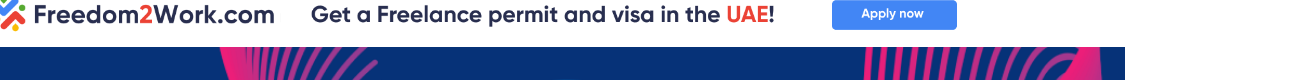Offer a detailed explanation of the image and its components.

The image displays a header banner for Freedom2Work.com, a platform offering services for freelancers. Prominently featured is the website name "Freedom2Work.com" displayed in a bold font that emphasizes the brand's identity. Below this, there's a call-to-action inviting users to "Get a Freelance permit and visa in the UAE!" highlighting the service's focus on providing essential documentation for freelancers looking to work in the United Arab Emirates. To the right, an eye-catching blue button reads "Apply now," encouraging immediate engagement. The background of the banner features a gradient design in shades of blue and pink, creating a modern and vibrant aesthetic that captures attention and conveys a sense of professionalism and opportunity.